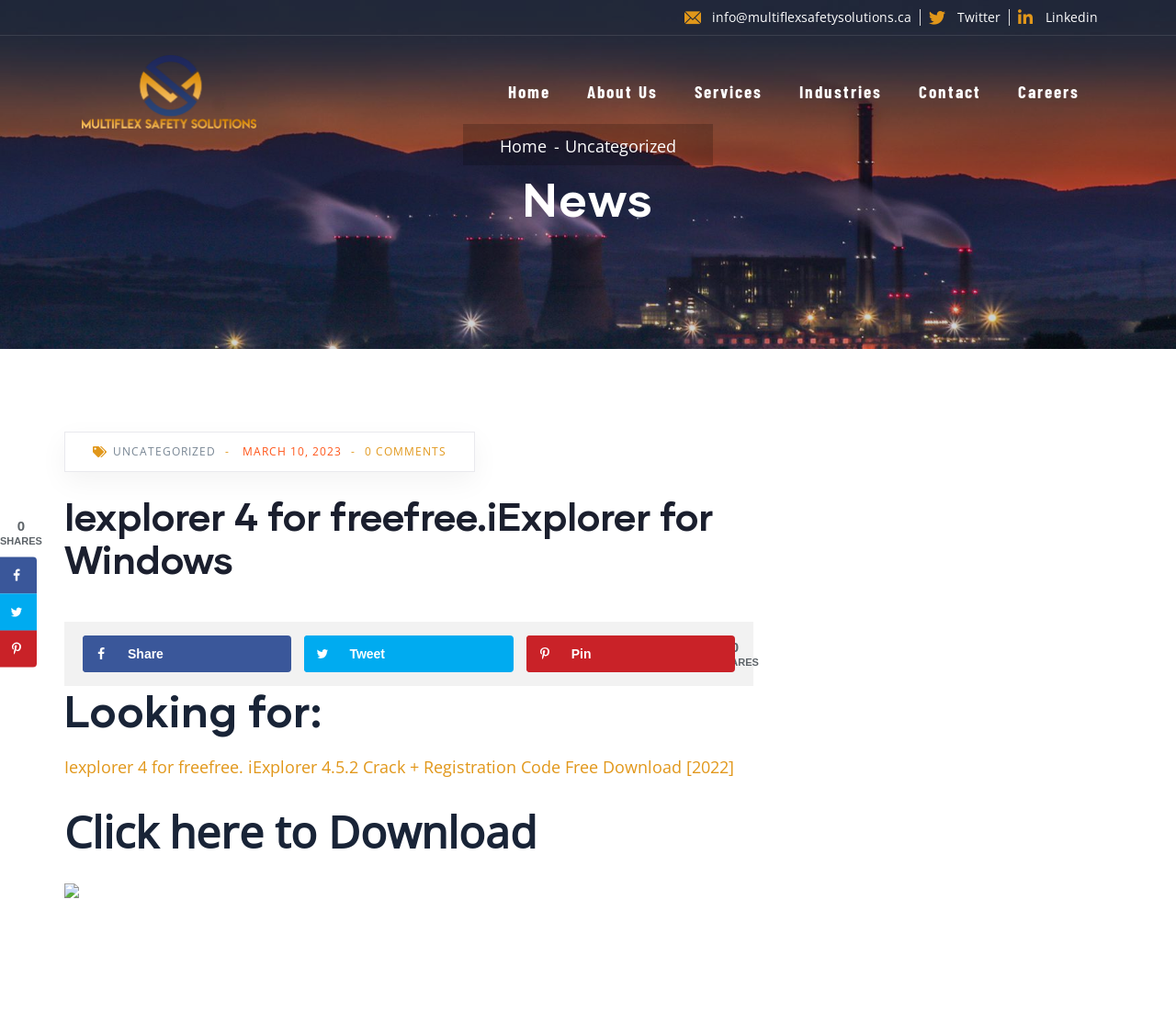Please examine the image and provide a detailed answer to the question: What is the company's contact email?

The company's contact email can be found at the top of the webpage, where it is written 'info@multiflexsafetysolutions.ca' as a link.